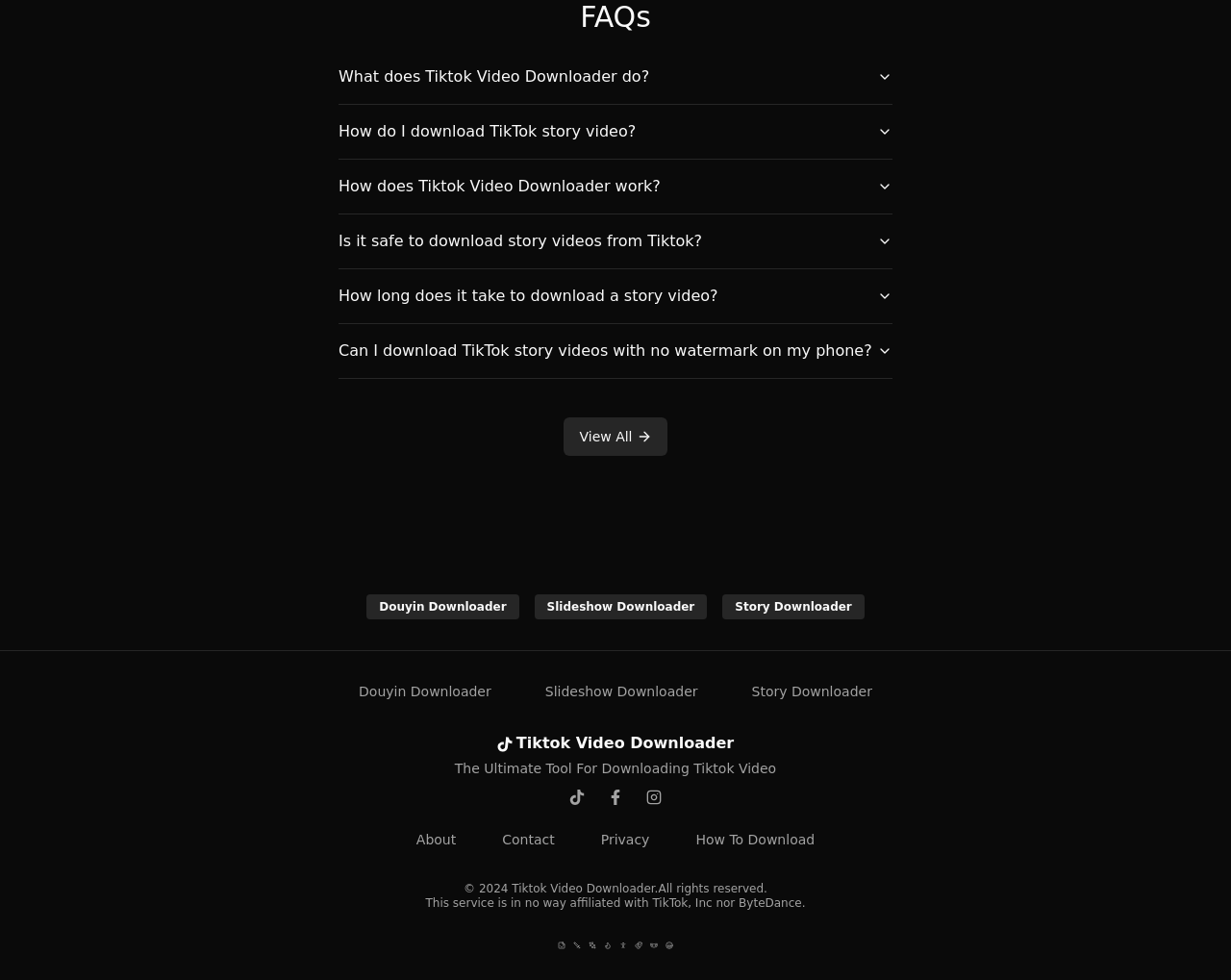Identify the bounding box coordinates for the UI element described as: "Slideshow Downloader". The coordinates should be provided as four floats between 0 and 1: [left, top, right, bottom].

[0.434, 0.609, 0.574, 0.627]